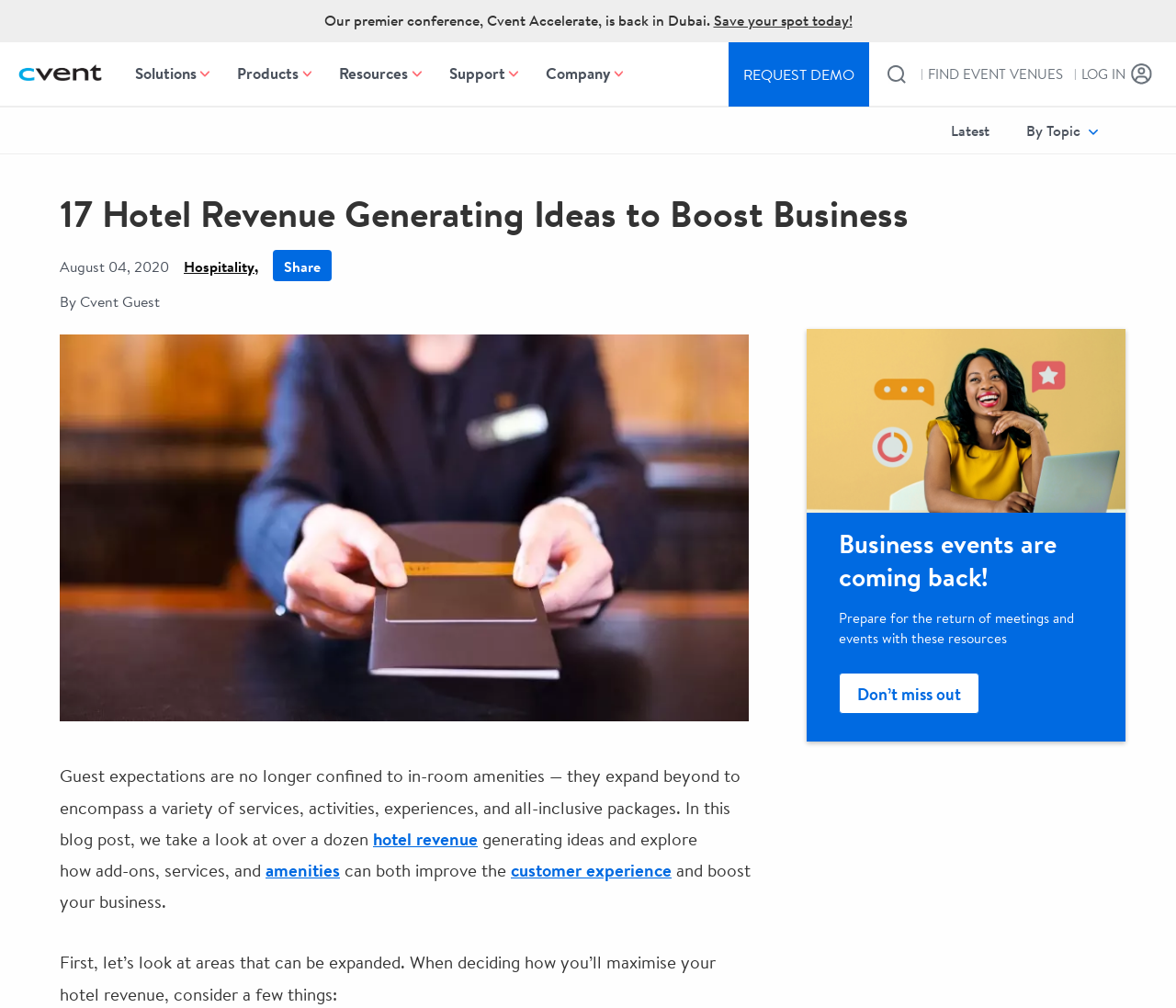Extract the bounding box coordinates for the HTML element that matches this description: "Information". The coordinates should be four float numbers between 0 and 1, i.e., [left, top, right, bottom].

None